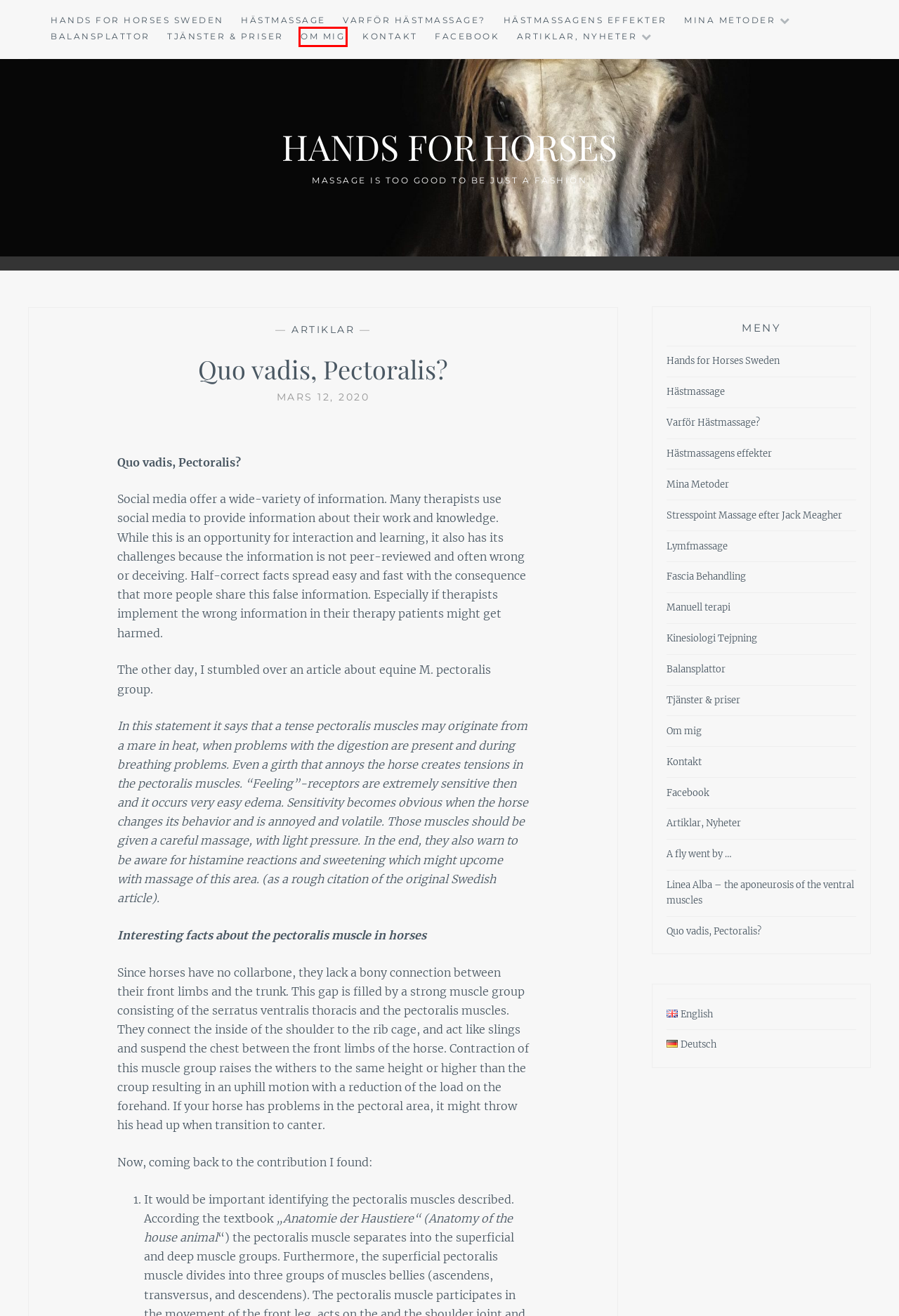Assess the screenshot of a webpage with a red bounding box and determine which webpage description most accurately matches the new page after clicking the element within the red box. Here are the options:
A. Om mig - Hands for horses
B. Stresspoint Massage efter Jack Meagher - Hands for horses
C. Artiklar, Nyheter - Hands for horses
D. Linea Alba - the aponeurosis of the ventral muscles - Hands for horses
E. Hästmassage– modern terapi eller nymodigt påfund? - Hands for horses
F. Kontakt - Hands for horses
G. Varför Hästmassage? - Hands for horses
H. Hästmassagens effekter - Hands for horses

A